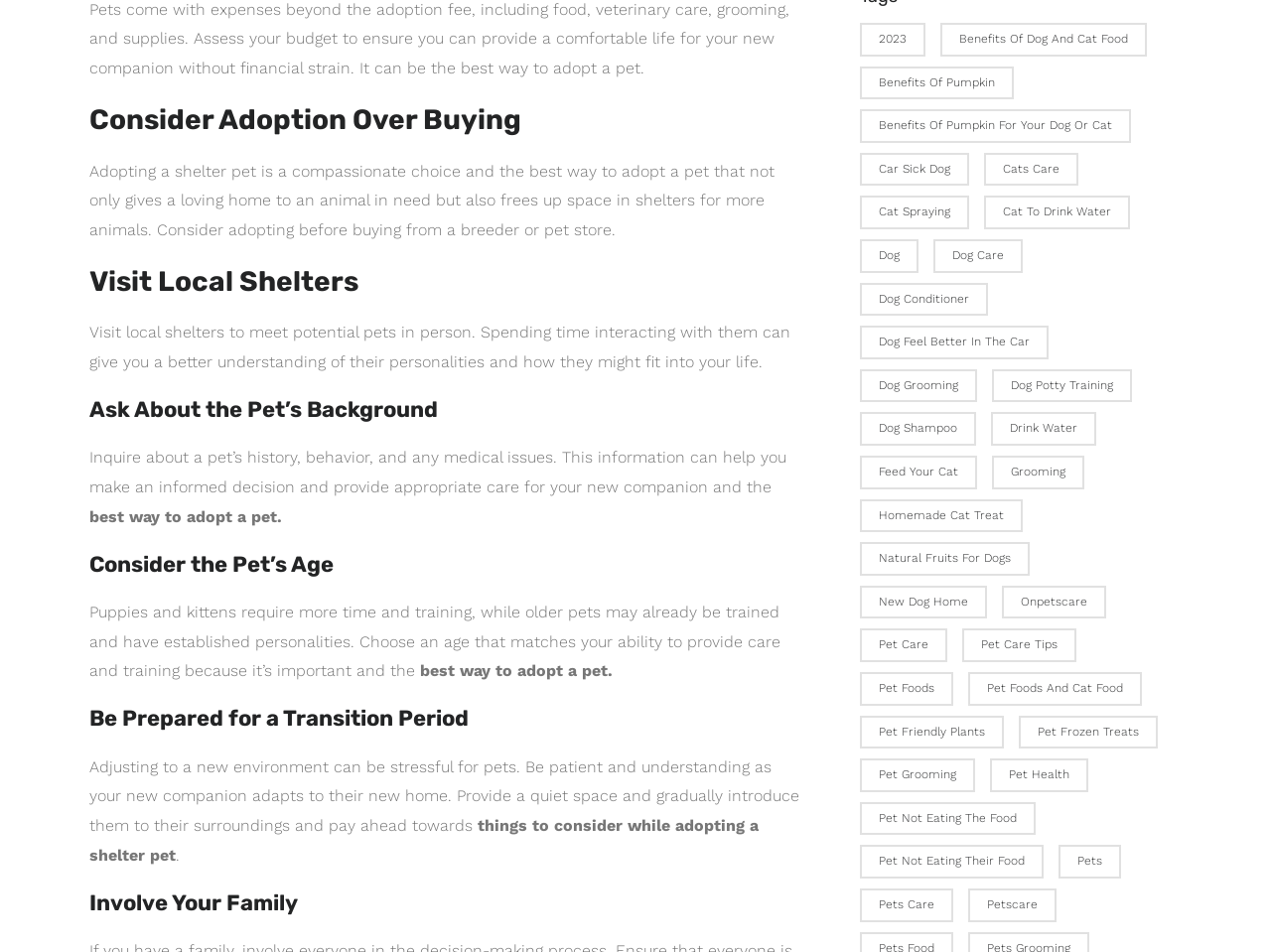What is important to consider when adopting a pet?
Based on the image content, provide your answer in one word or a short phrase.

Pet's age